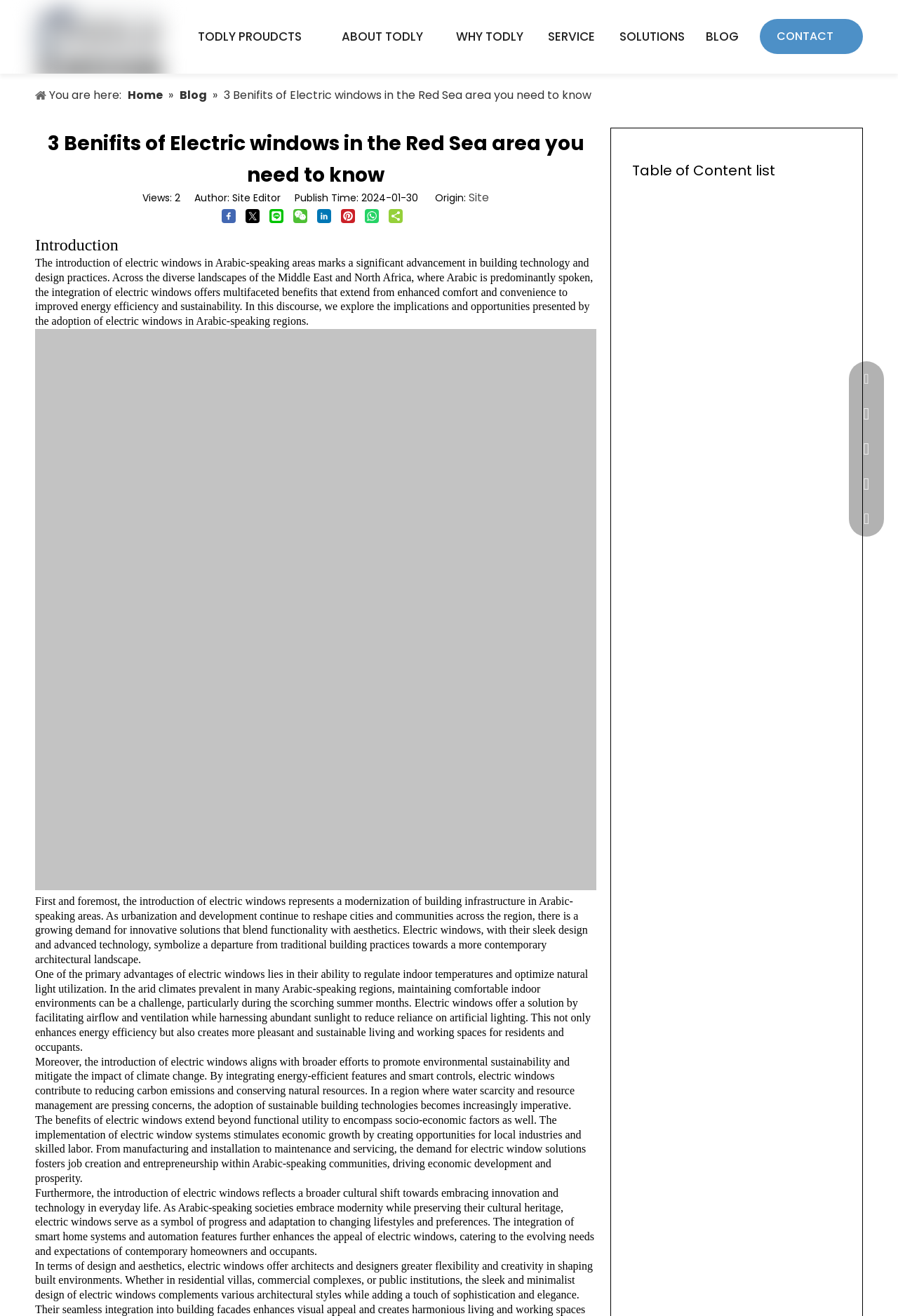Provide the bounding box coordinates of the UI element that matches the description: "alt="logo-top" title="logo-top"".

[0.039, 0.005, 0.18, 0.061]